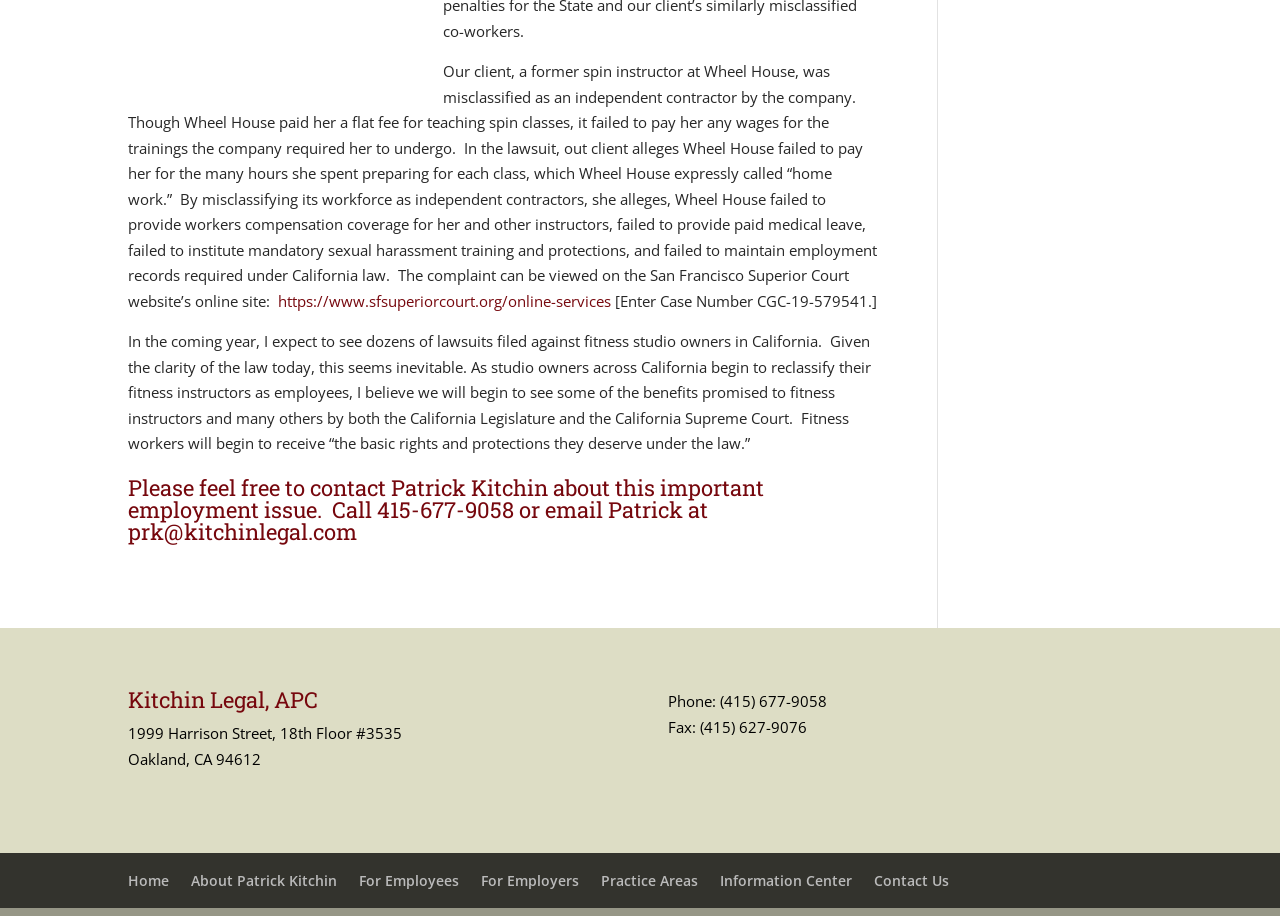Use the details in the image to answer the question thoroughly: 
What is the address of Kitchin Legal, APC?

The address of Kitchin Legal, APC is 1999 Harrison Street, 18th Floor #3535, which is stated in the contact information section of the webpage, '1999 Harrison Street, 18th Floor #3535'.